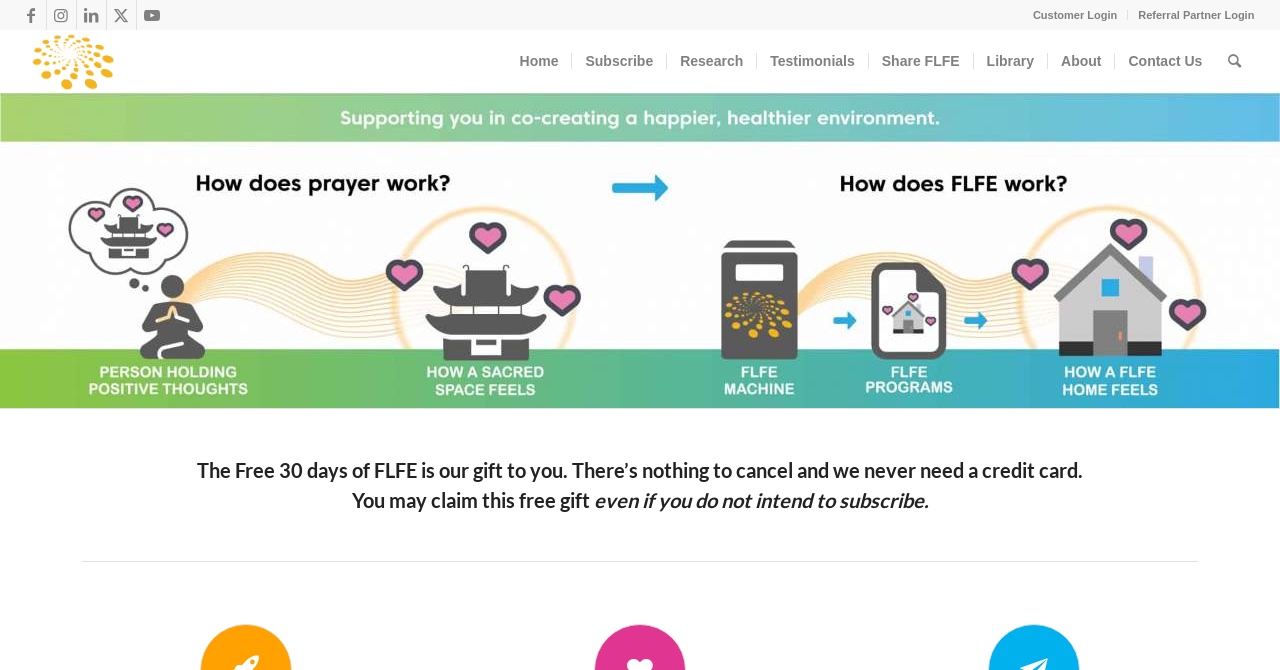Locate the bounding box coordinates of the clickable area to execute the instruction: "Go to the Home page". Provide the coordinates as four float numbers between 0 and 1, represented as [left, top, right, bottom].

[0.396, 0.045, 0.446, 0.139]